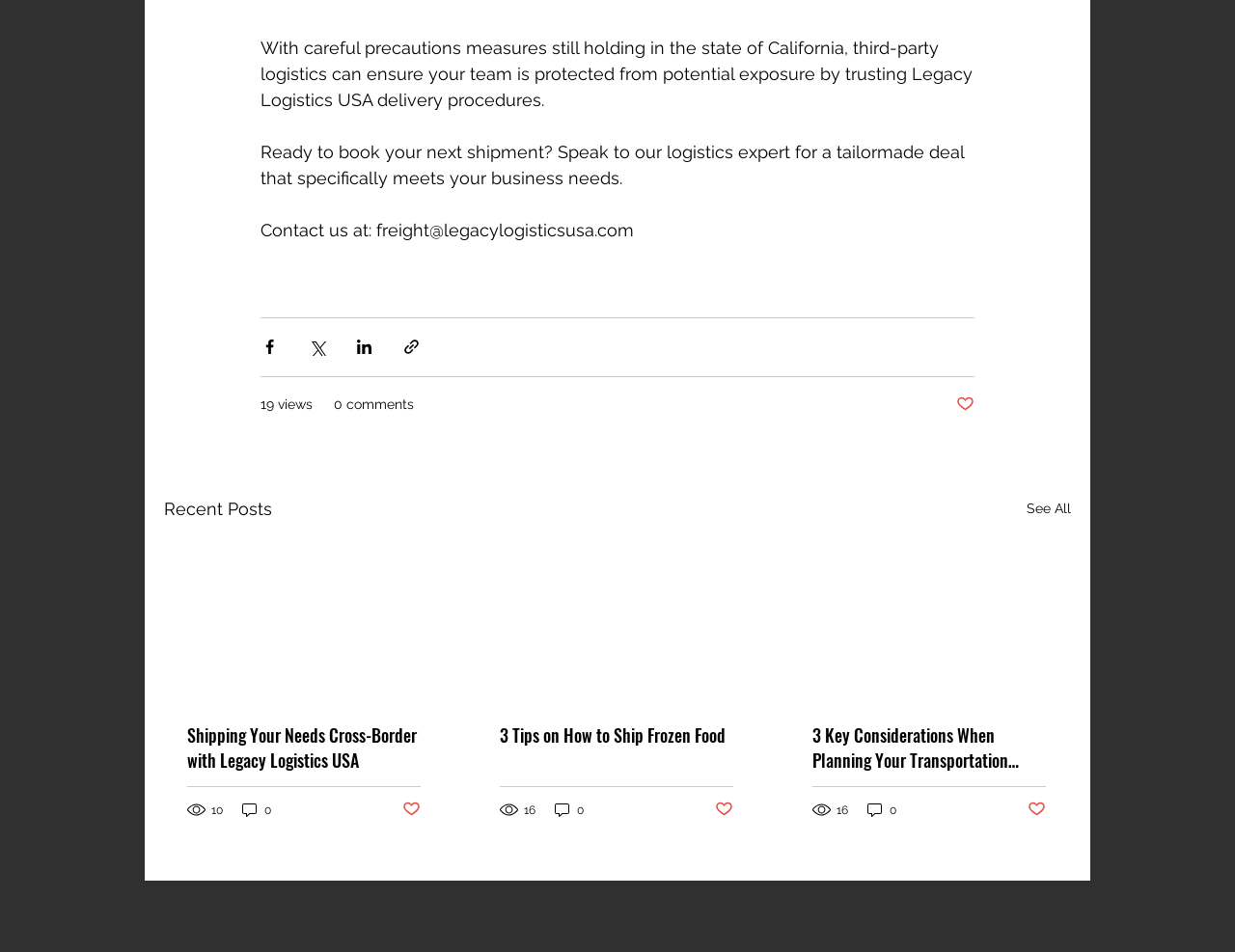Respond with a single word or phrase:
What is the 'Recent Posts' section for?

To display recent posts